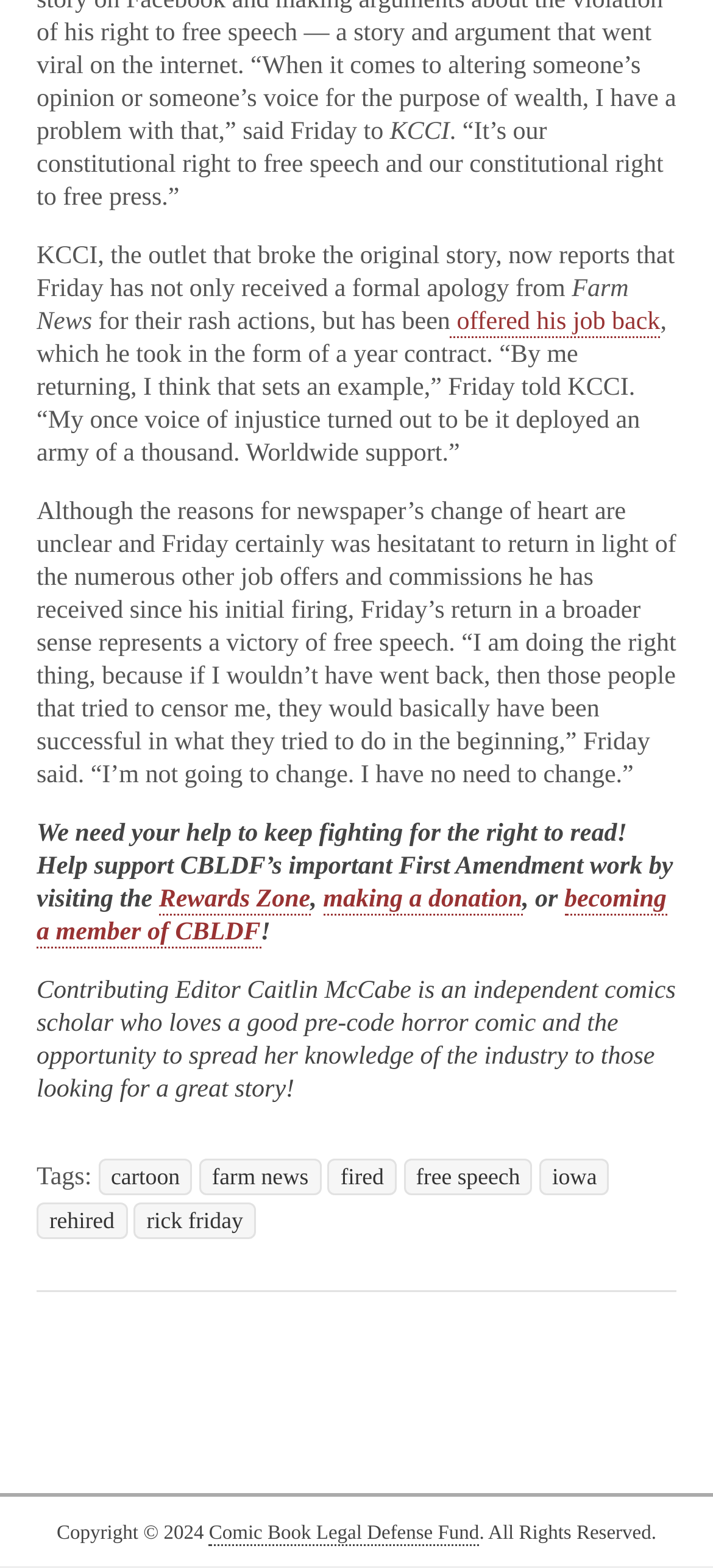What is the name of the outlet that broke the original story?
Please answer the question as detailed as possible based on the image.

The answer can be found in the StaticText element with the text 'KCCI, the outlet that broke the original story, now reports that Friday has not only received a formal apology from'.